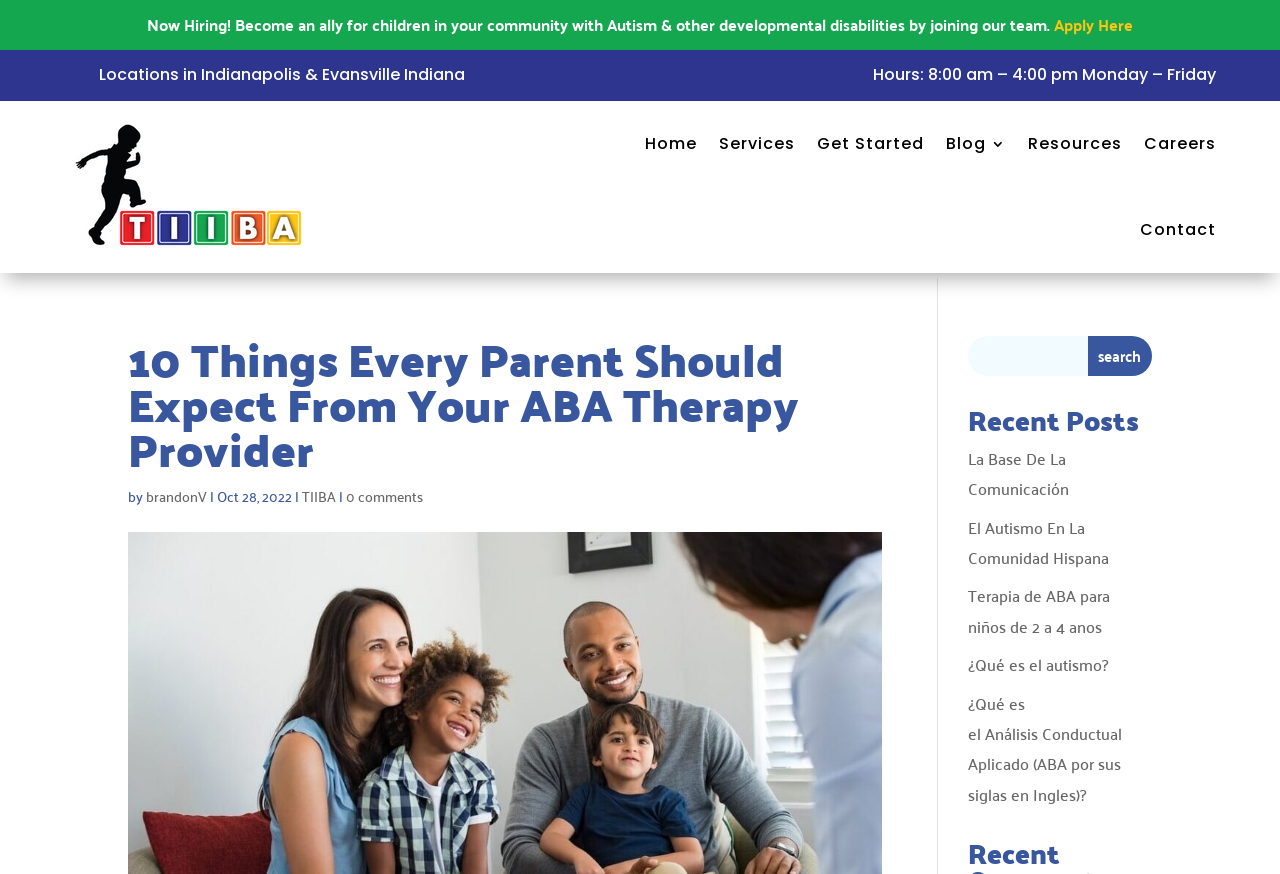Specify the bounding box coordinates of the region I need to click to perform the following instruction: "Search for a topic". The coordinates must be four float numbers in the range of 0 to 1, i.e., [left, top, right, bottom].

[0.85, 0.384, 0.9, 0.43]